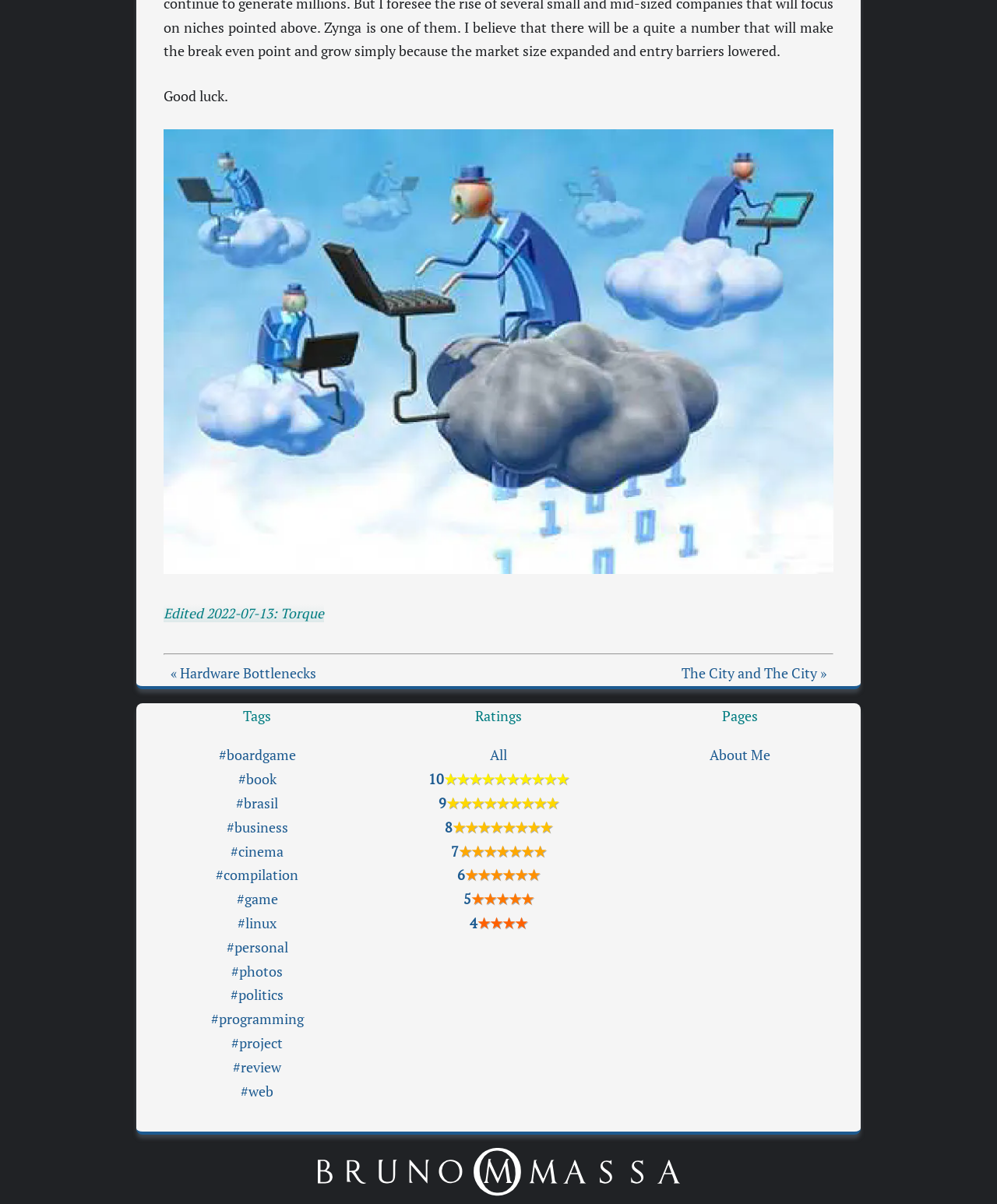Please give the bounding box coordinates of the area that should be clicked to fulfill the following instruction: "View the 'About Me' page". The coordinates should be in the format of four float numbers from 0 to 1, i.e., [left, top, right, bottom].

[0.712, 0.62, 0.773, 0.635]